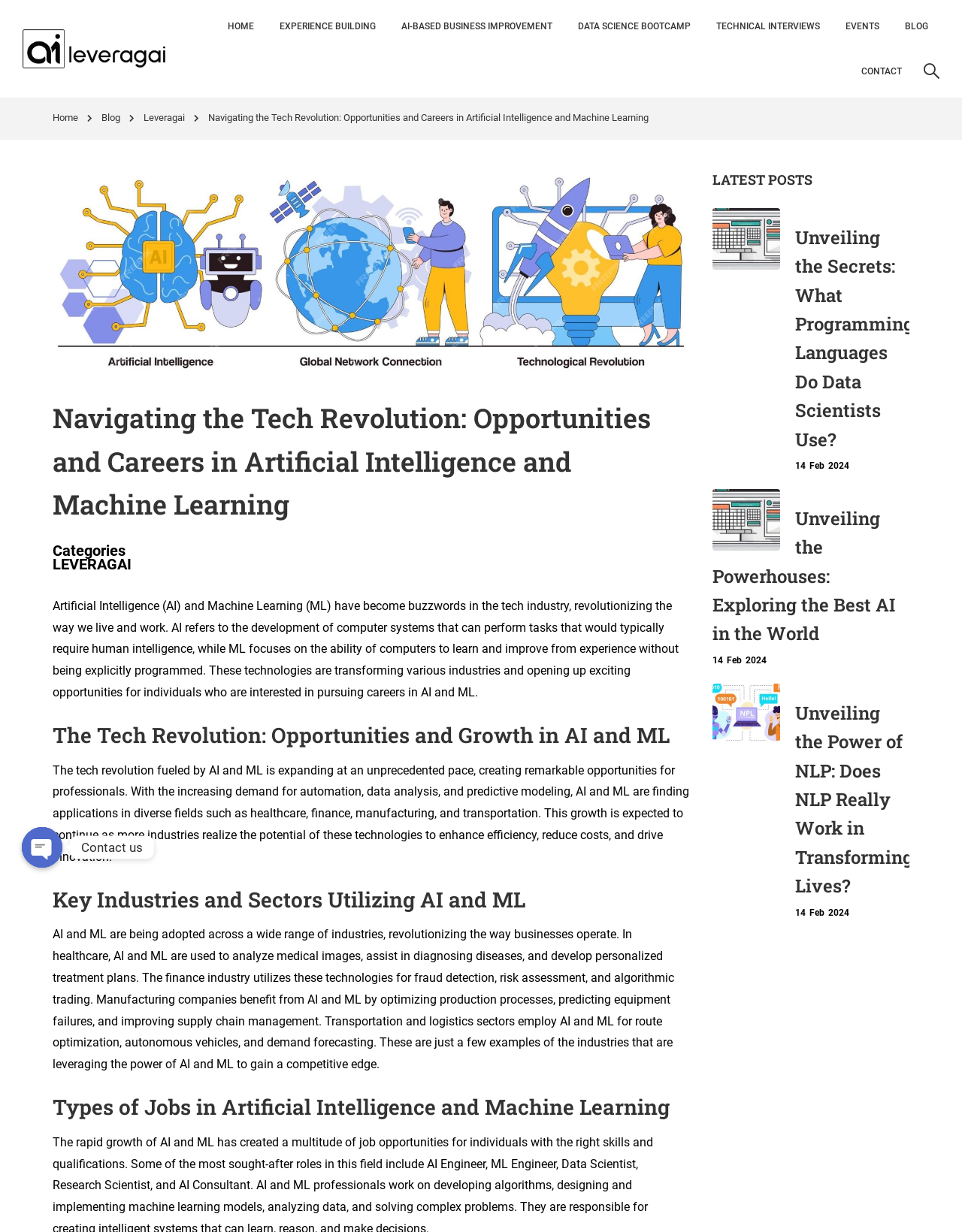Please find the bounding box coordinates of the element that must be clicked to perform the given instruction: "Click on the 'Back to Top' button". The coordinates should be four float numbers from 0 to 1, i.e., [left, top, right, bottom].

[0.953, 0.747, 0.984, 0.771]